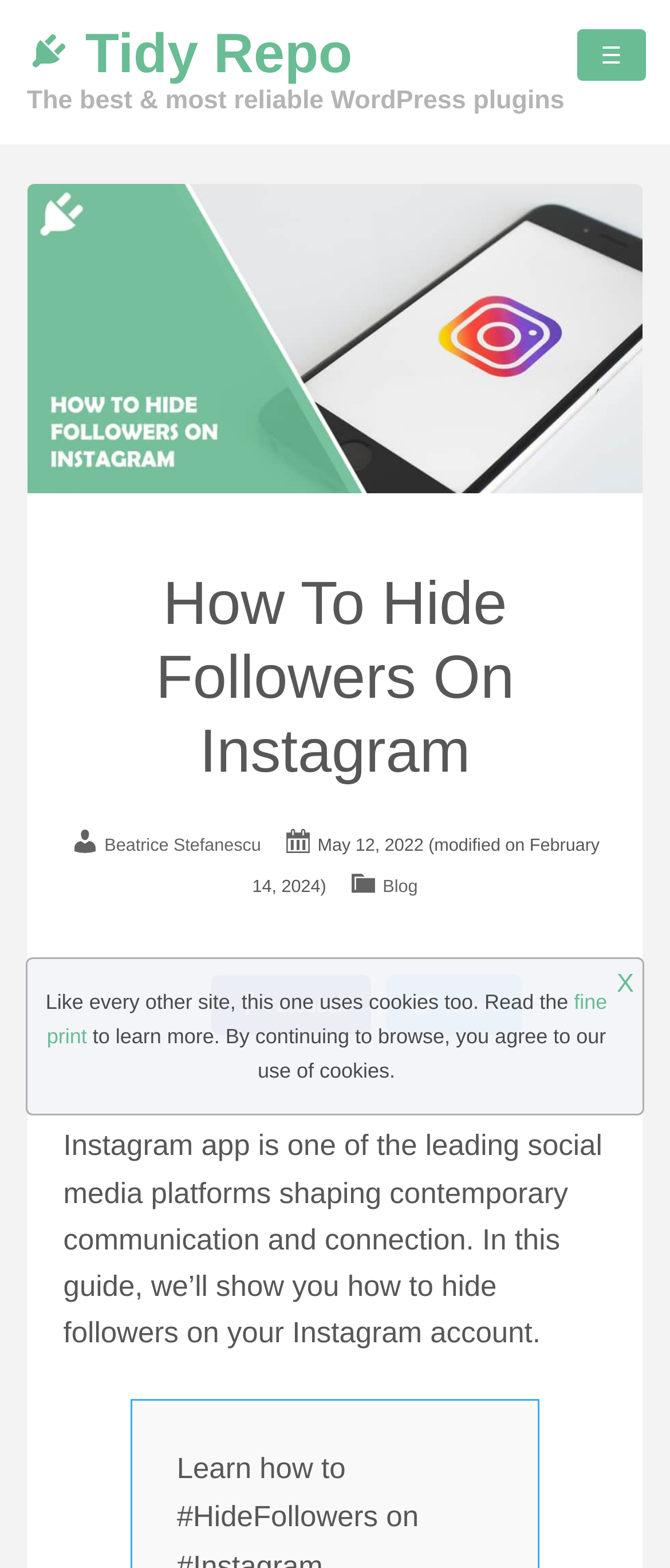Determine the bounding box coordinates of the section to be clicked to follow the instruction: "Learn about SSD | HDD Upgrade". The coordinates should be given as four float numbers between 0 and 1, formatted as [left, top, right, bottom].

None